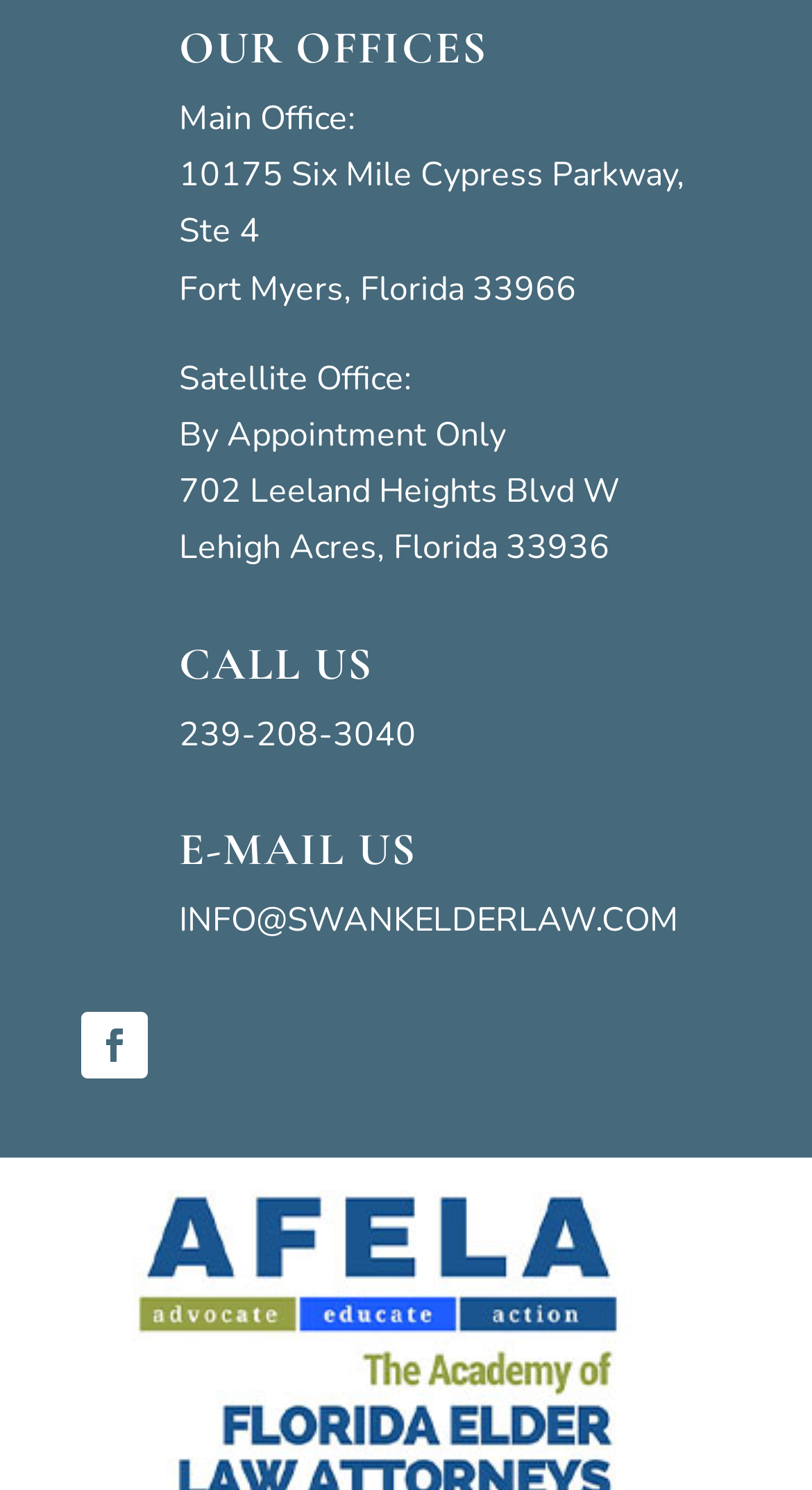What is the phone number to call?
Answer the question with as much detail as possible.

I found the phone number by looking at the 'CALL US' section, where it lists the phone number '239-208-3040'.